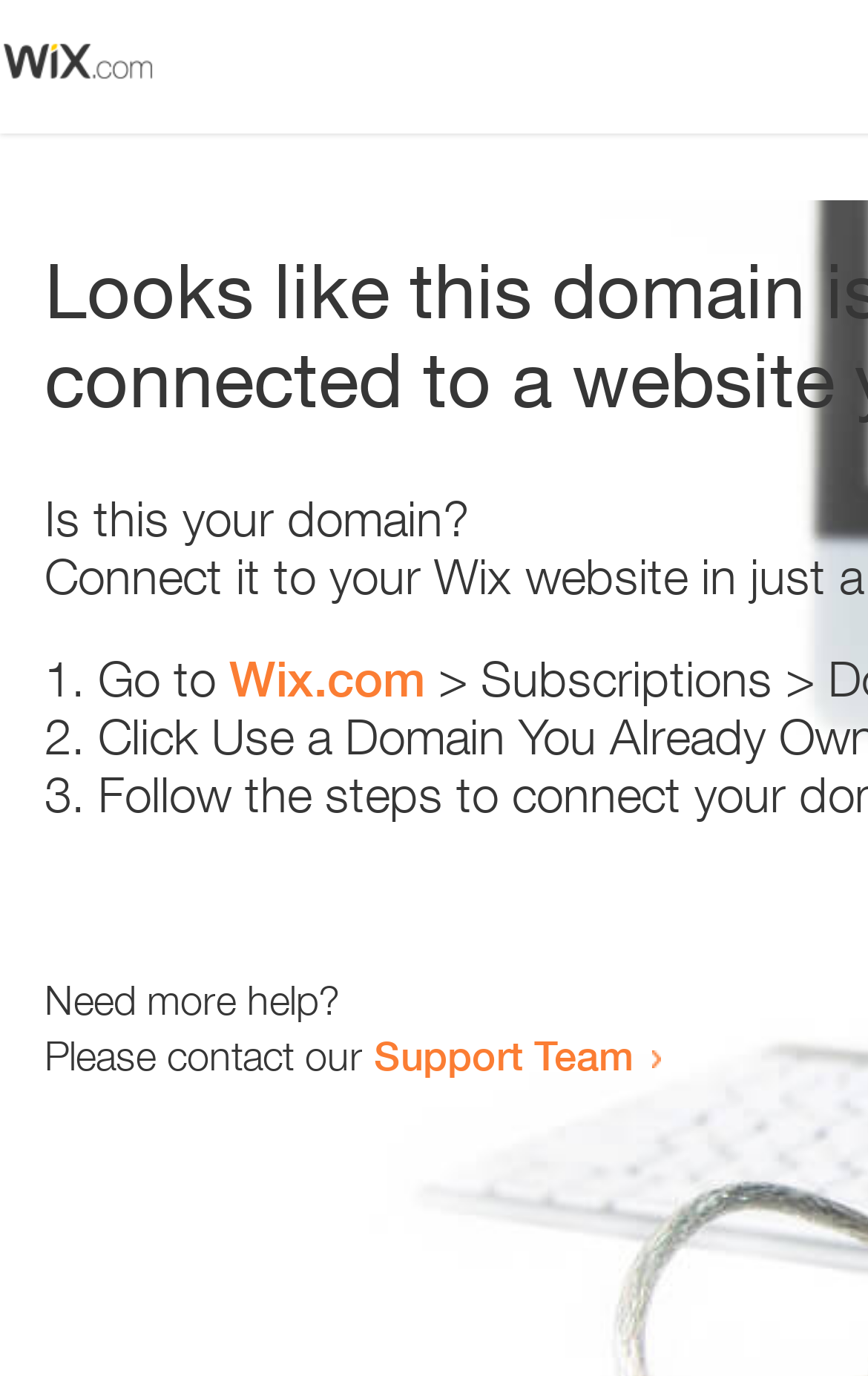Use a single word or phrase to answer the question: 
How many sentences are there in the help section?

2